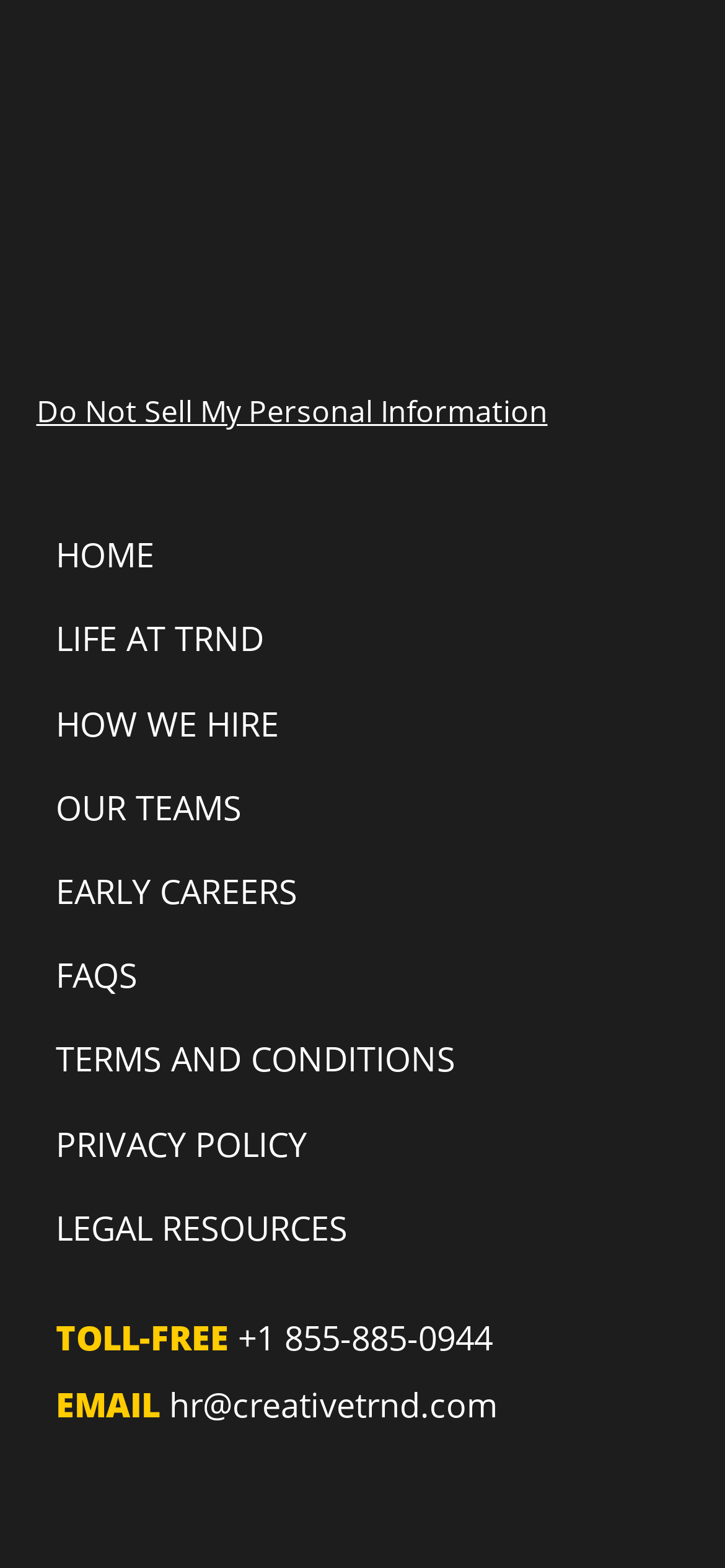Using floating point numbers between 0 and 1, provide the bounding box coordinates in the format (top-left x, top-left y, bottom-right x, bottom-right y). Locate the UI element described here: PRIVACY POLICY

[0.077, 0.703, 1.0, 0.757]